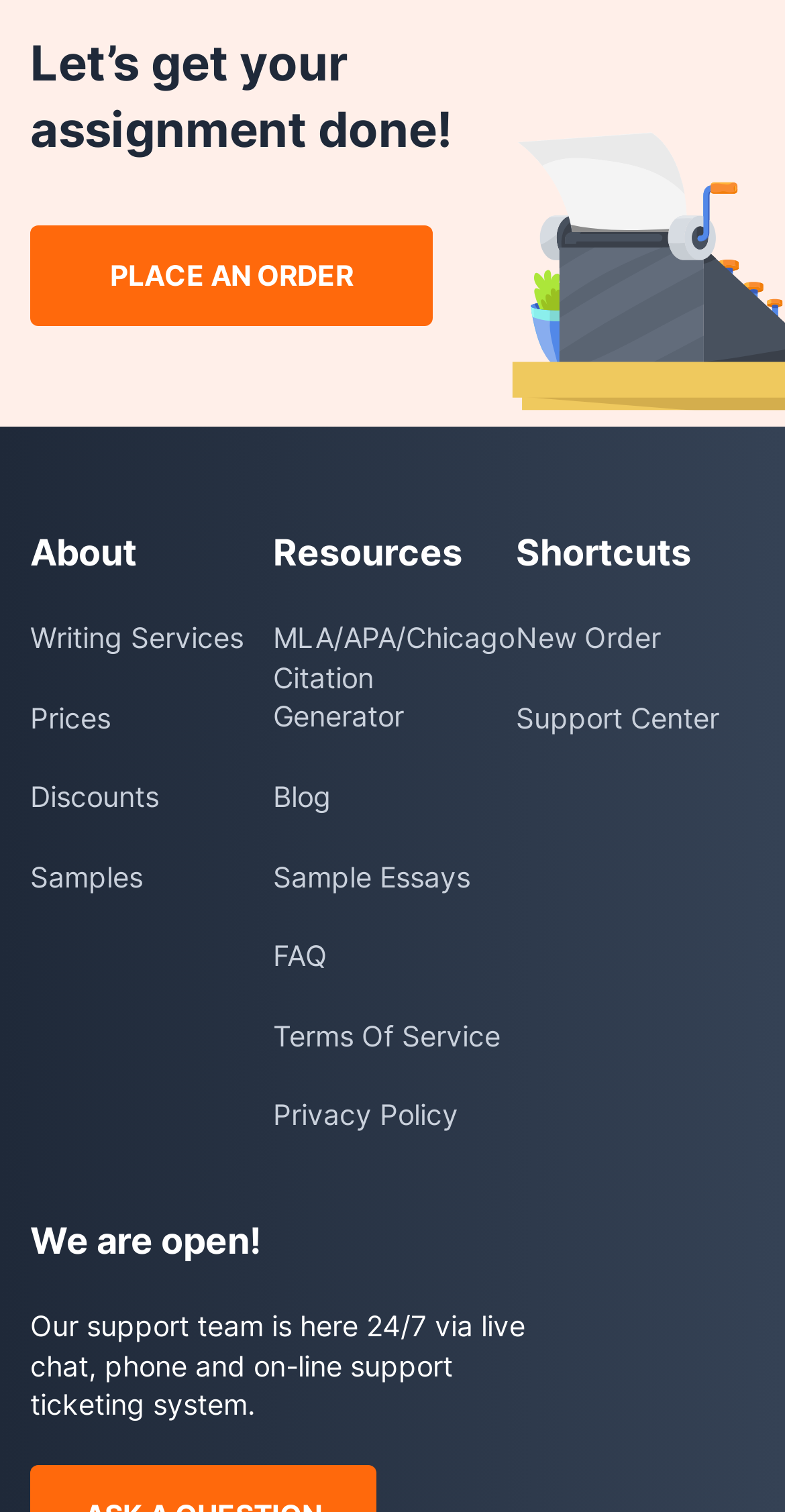Identify the bounding box for the UI element described as: "Classes and Events". The coordinates should be four float numbers between 0 and 1, i.e., [left, top, right, bottom].

None